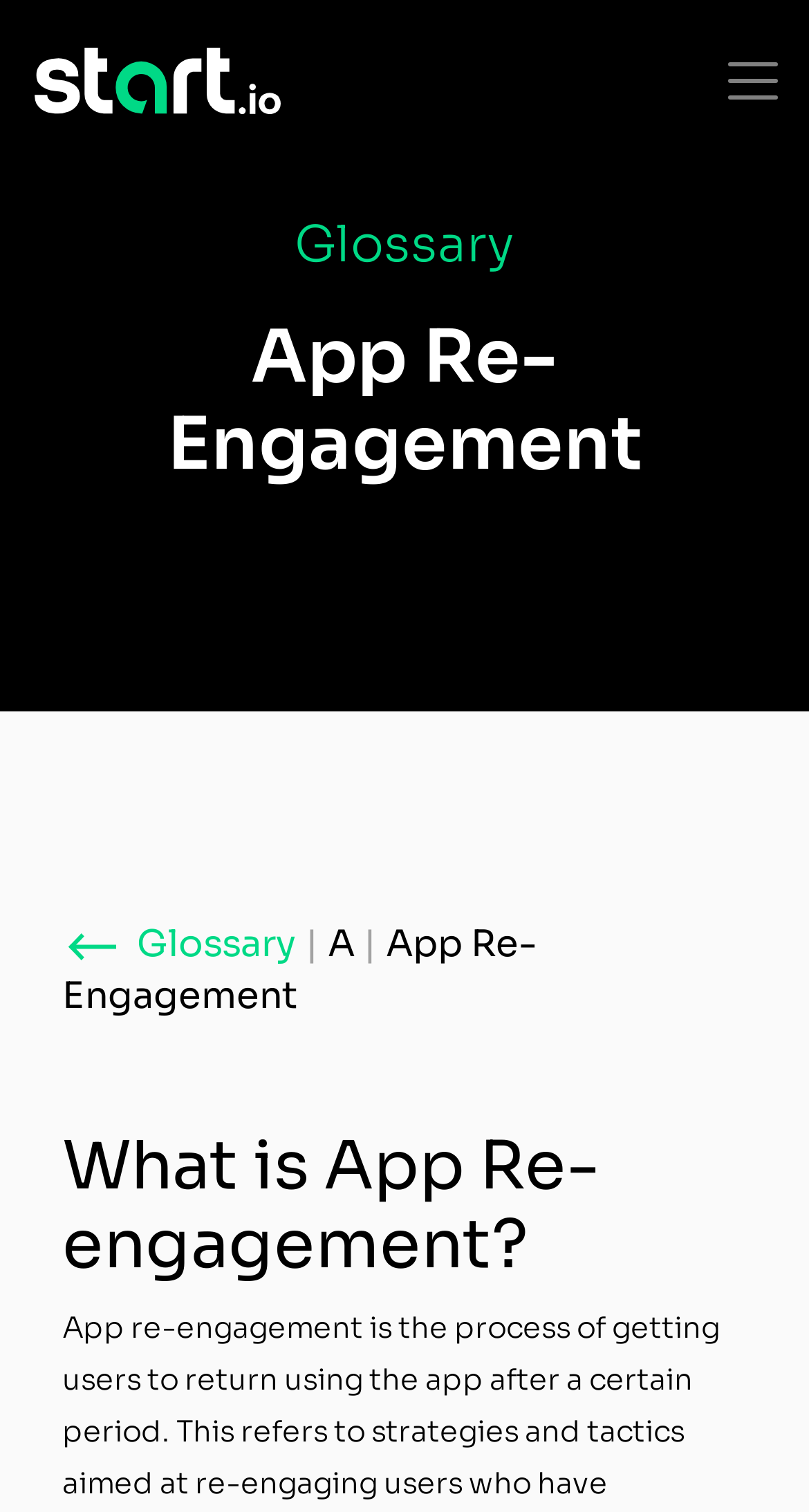Is the navigation menu expanded?
Offer a detailed and exhaustive answer to the question.

The button 'Toggle Navigation' is present, and its 'expanded' property is set to 'False', indicating that the navigation menu is not expanded.